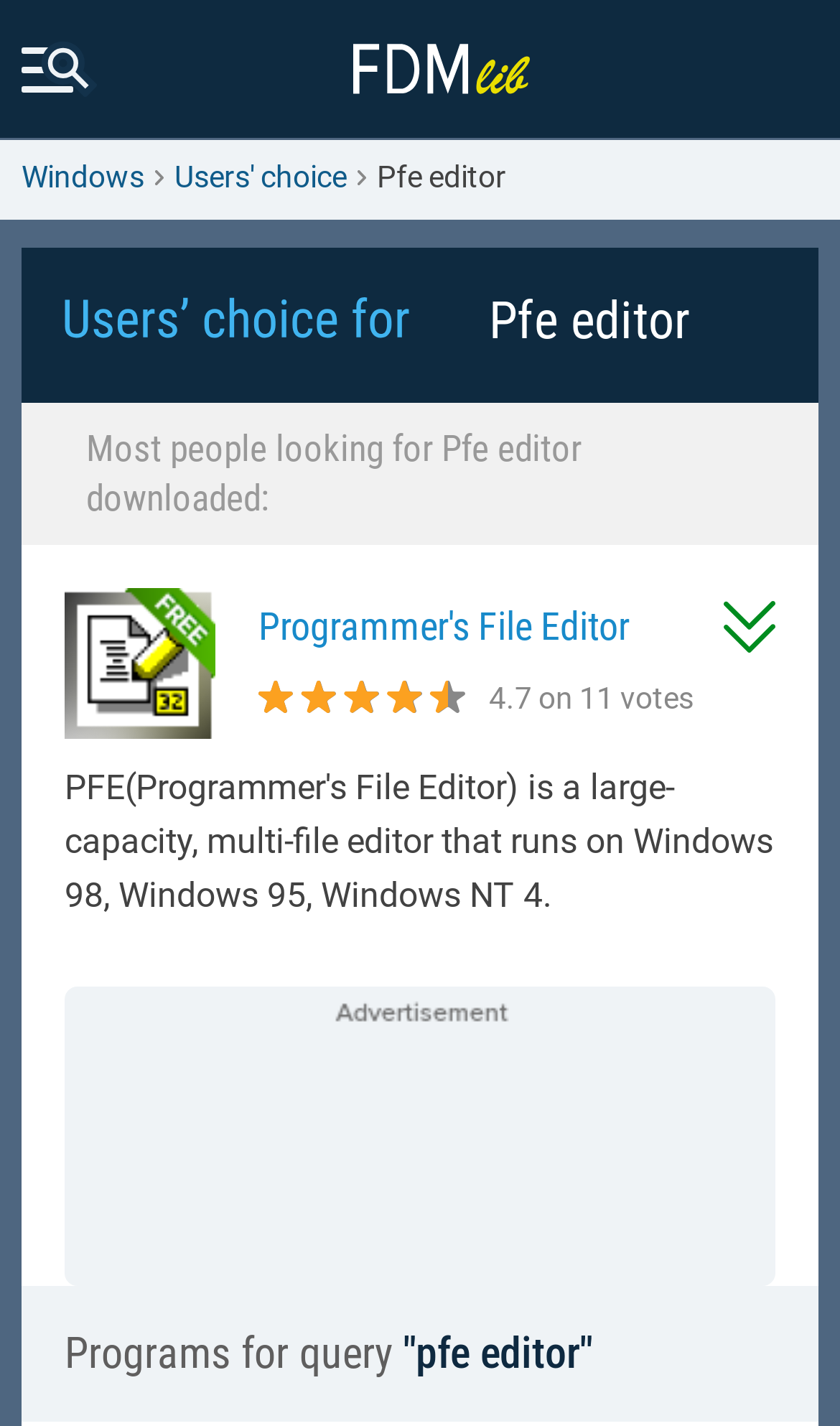How many votes are there for Programmer's File Editor?
Based on the screenshot, provide a one-word or short-phrase response.

11